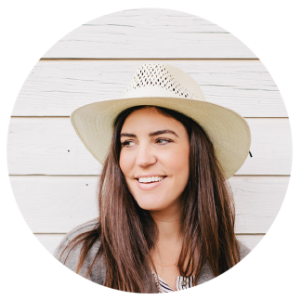What is the shape of the photo frame?
Based on the visual information, provide a detailed and comprehensive answer.

The caption states that 'the photo is framed in a circular shape', which implies that the shape of the photo frame is circular.